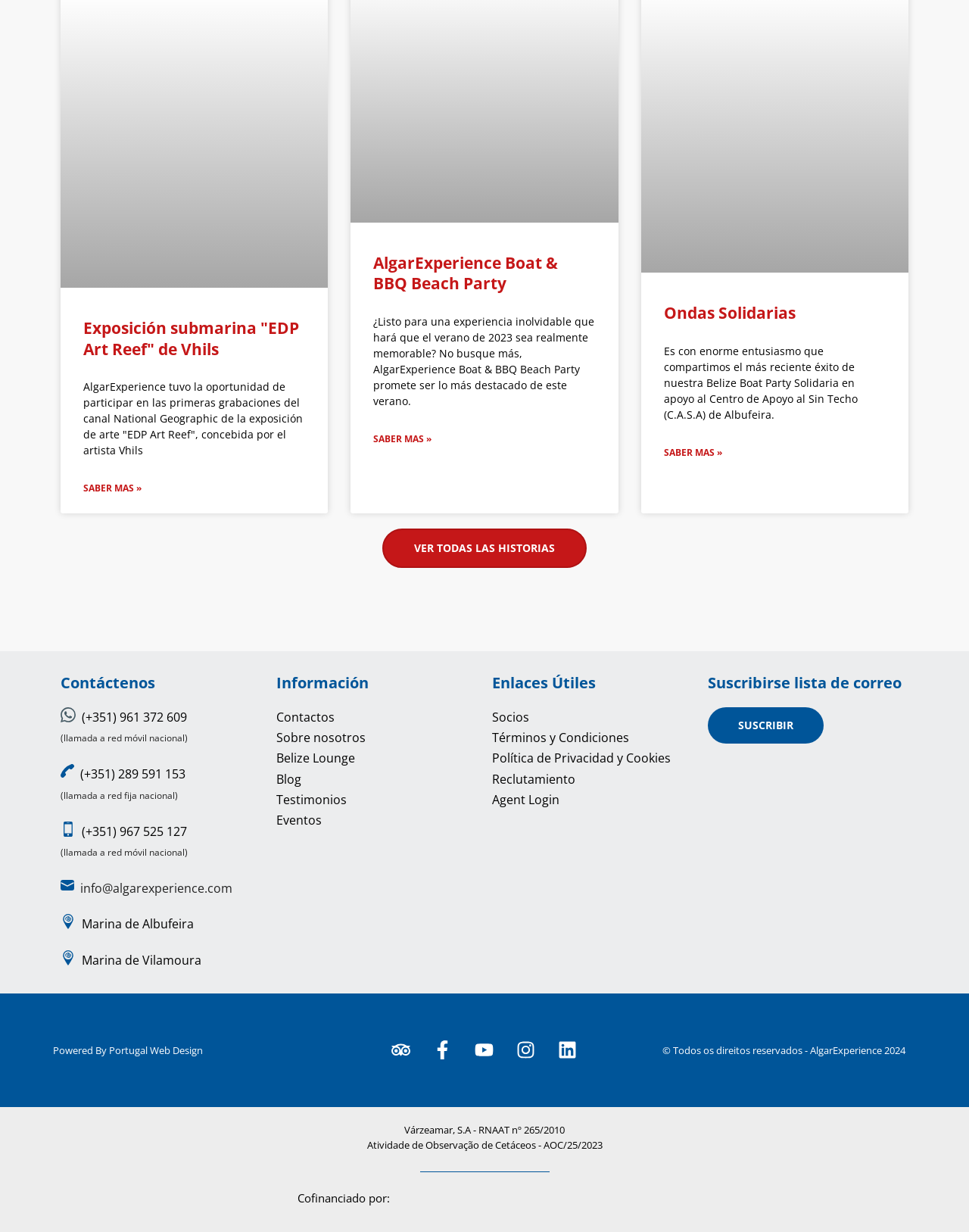Give a one-word or short phrase answer to this question: 
What is the name of the organization that supports the homeless?

C.A.S.A